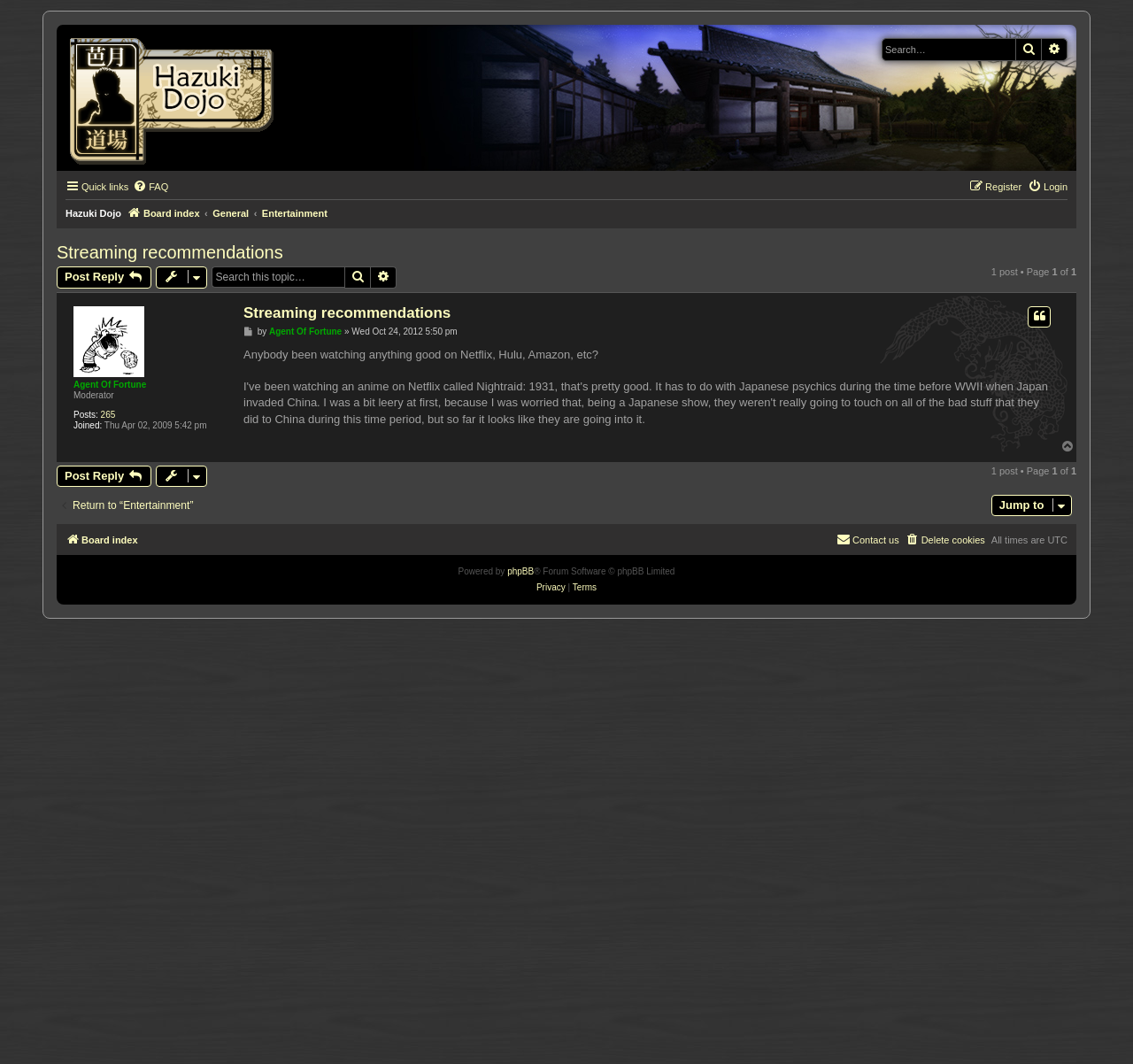What is the name of the forum?
Identify the answer in the screenshot and reply with a single word or phrase.

Hazuki Dojo